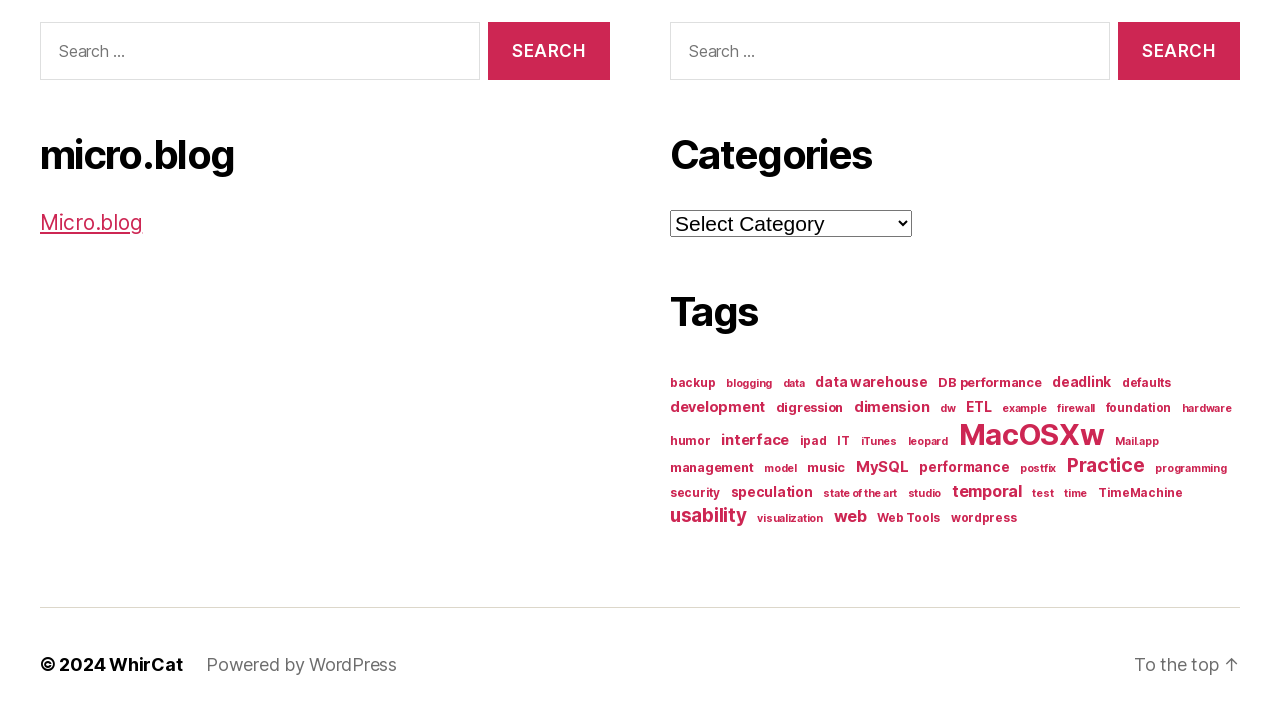Please mark the clickable region by giving the bounding box coordinates needed to complete this instruction: "View the 'MacOSXw' tag".

[0.749, 0.579, 0.863, 0.628]